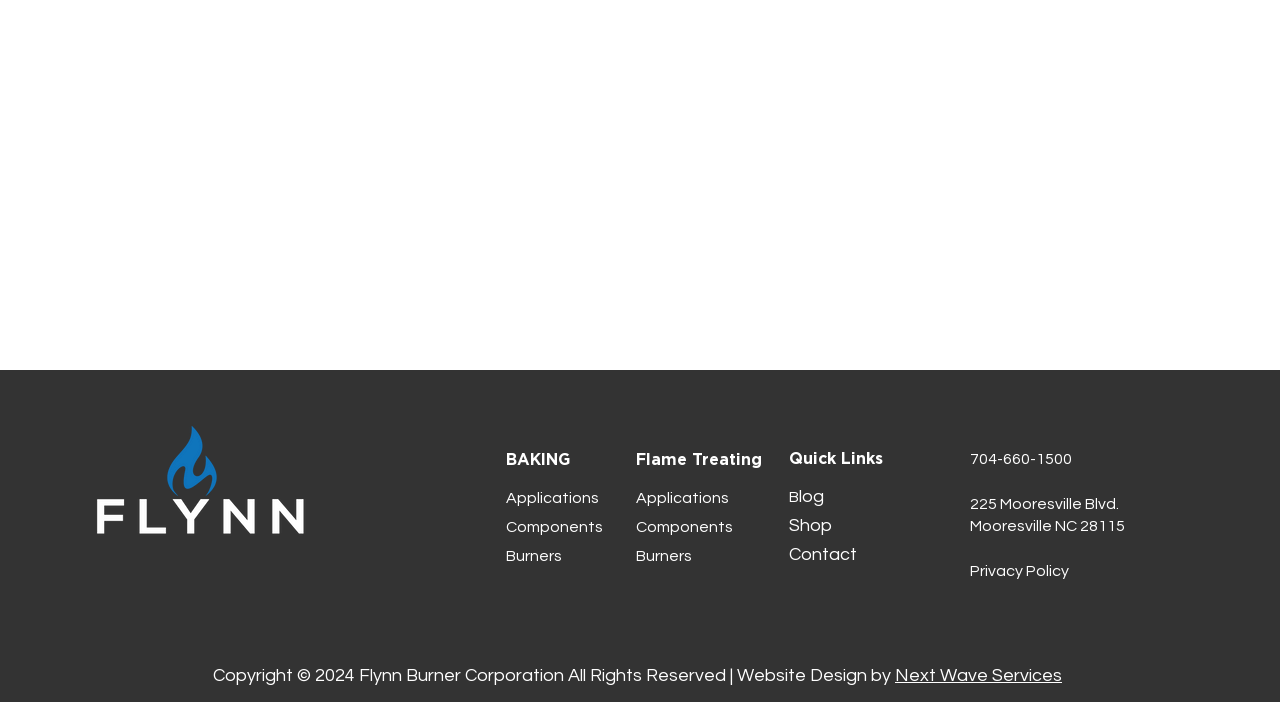Locate the bounding box of the UI element defined by this description: "Privacy Policy". The coordinates should be given as four float numbers between 0 and 1, formatted as [left, top, right, bottom].

[0.758, 0.802, 0.835, 0.825]